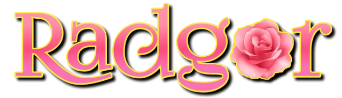Provide a thorough and detailed response to the question by examining the image: 
What type of audience is likely to be appealed to by the brand identity?

The caption suggests that the combination of the playful font and the floral element in the design implies a brand identity that is both inviting and fashionable, which is likely to appeal to a youthful, style-conscious audience.